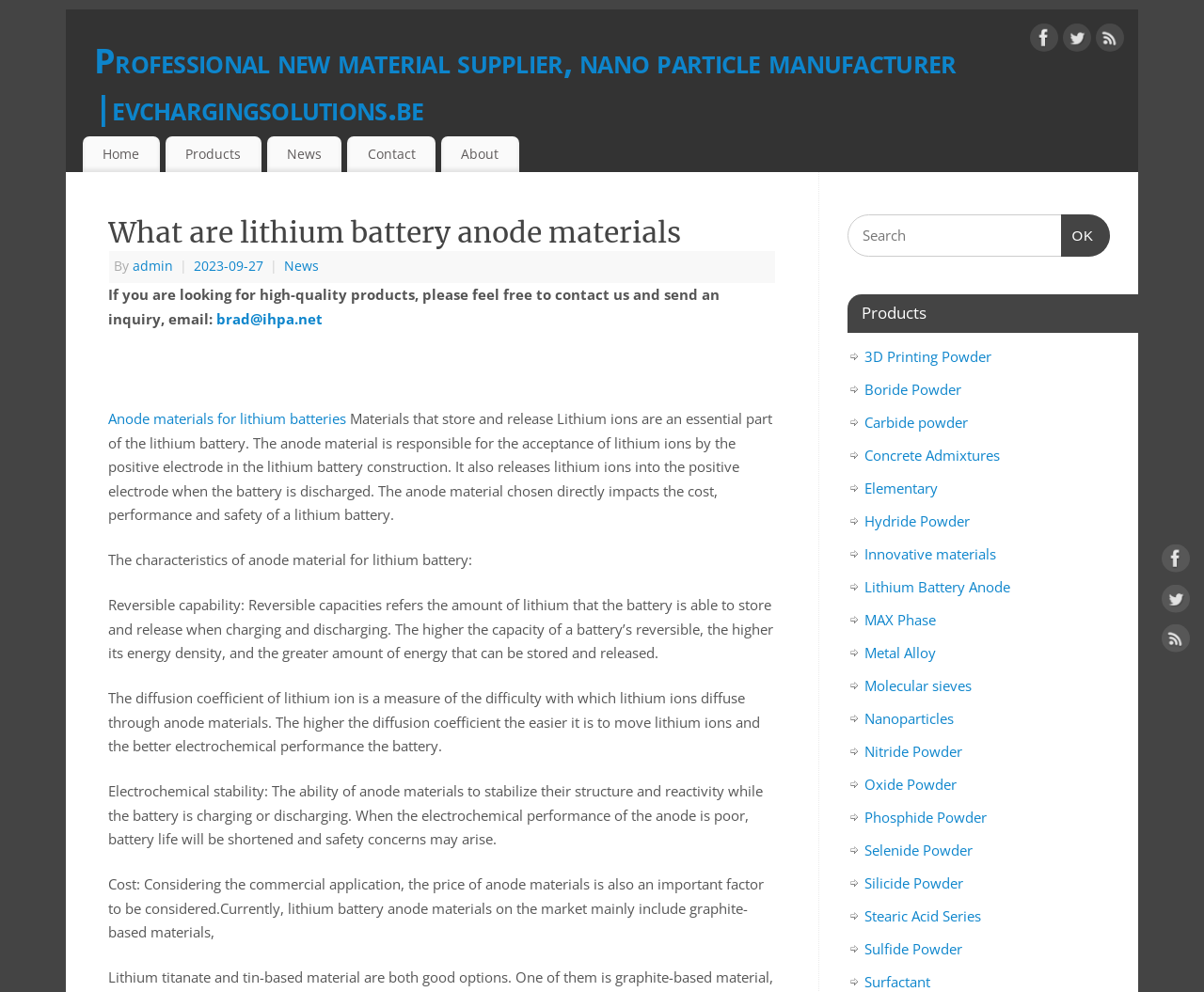Given the content of the image, can you provide a detailed answer to the question?
What is the characteristic of anode material for lithium battery?

The webpage lists several characteristics of anode material for lithium battery, including reversible capability, diffusion coefficient of lithium ion, electrochemical stability, and cost. One of these characteristics is reversible capability, which refers to the amount of lithium that the battery is able to store and release when charging and discharging.